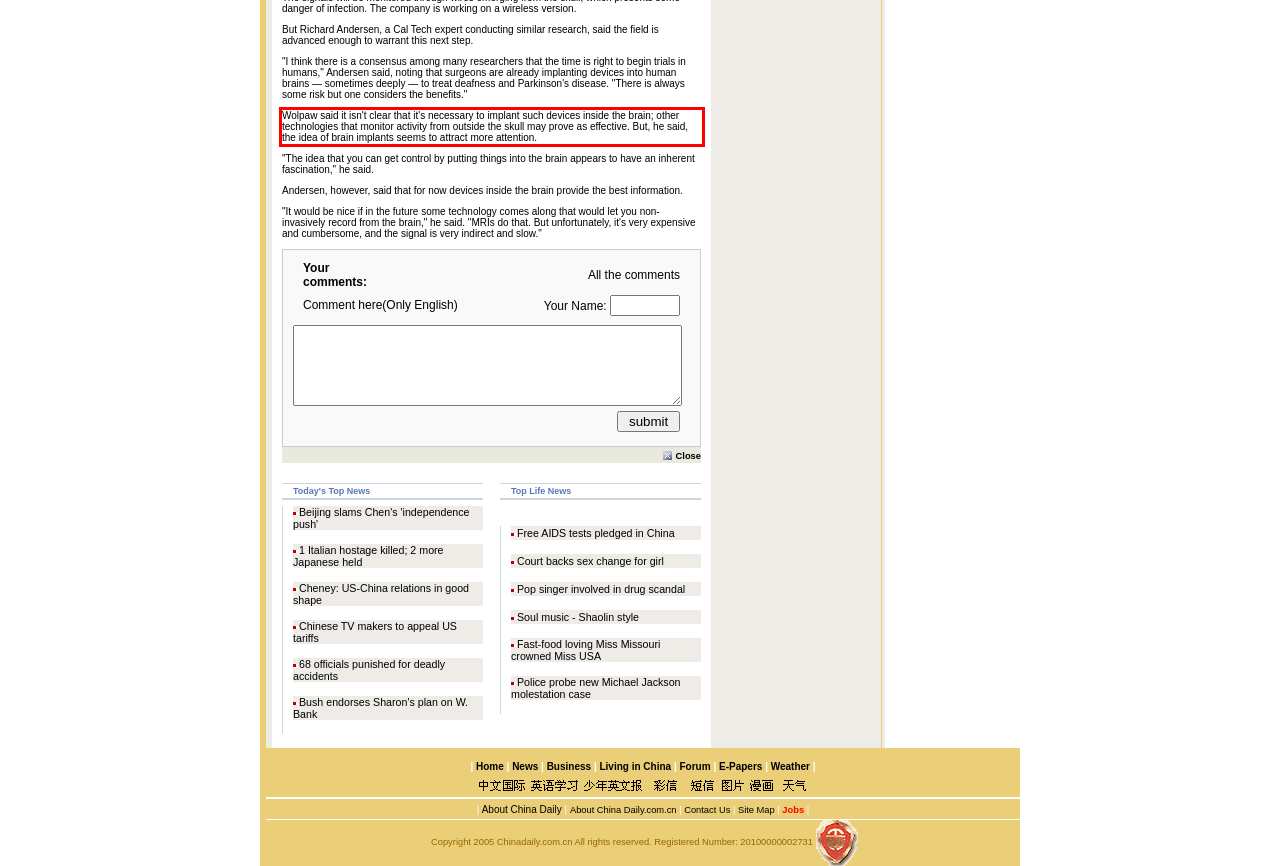Analyze the screenshot of the webpage and extract the text from the UI element that is inside the red bounding box.

Wolpaw said it isn't clear that it's necessary to implant such devices inside the brain; other technologies that monitor activity from outside the skull may prove as effective. But, he said, the idea of brain implants seems to attract more attention.